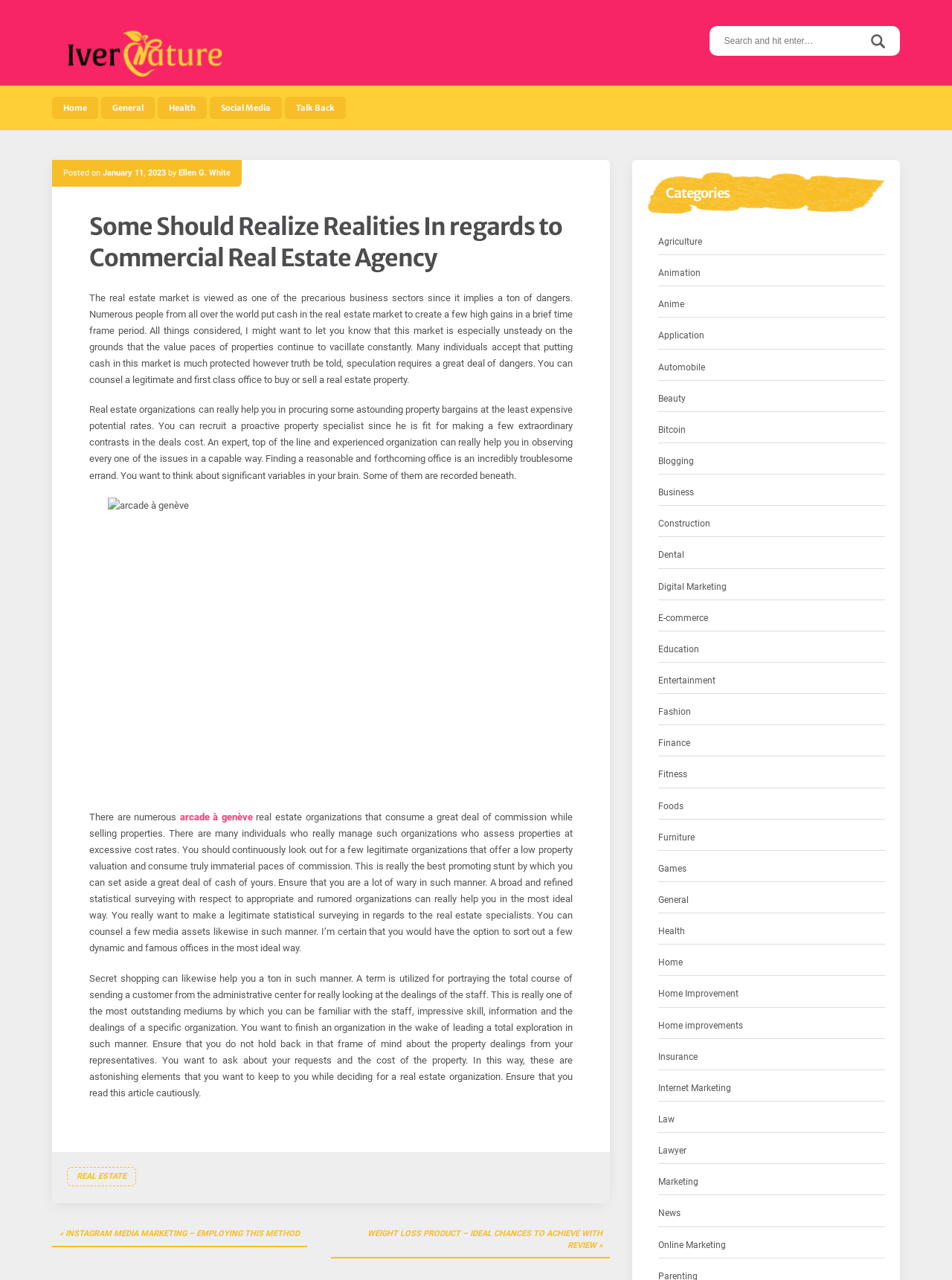Could you locate the bounding box coordinates for the section that should be clicked to accomplish this task: "Click on Home".

[0.055, 0.076, 0.103, 0.093]